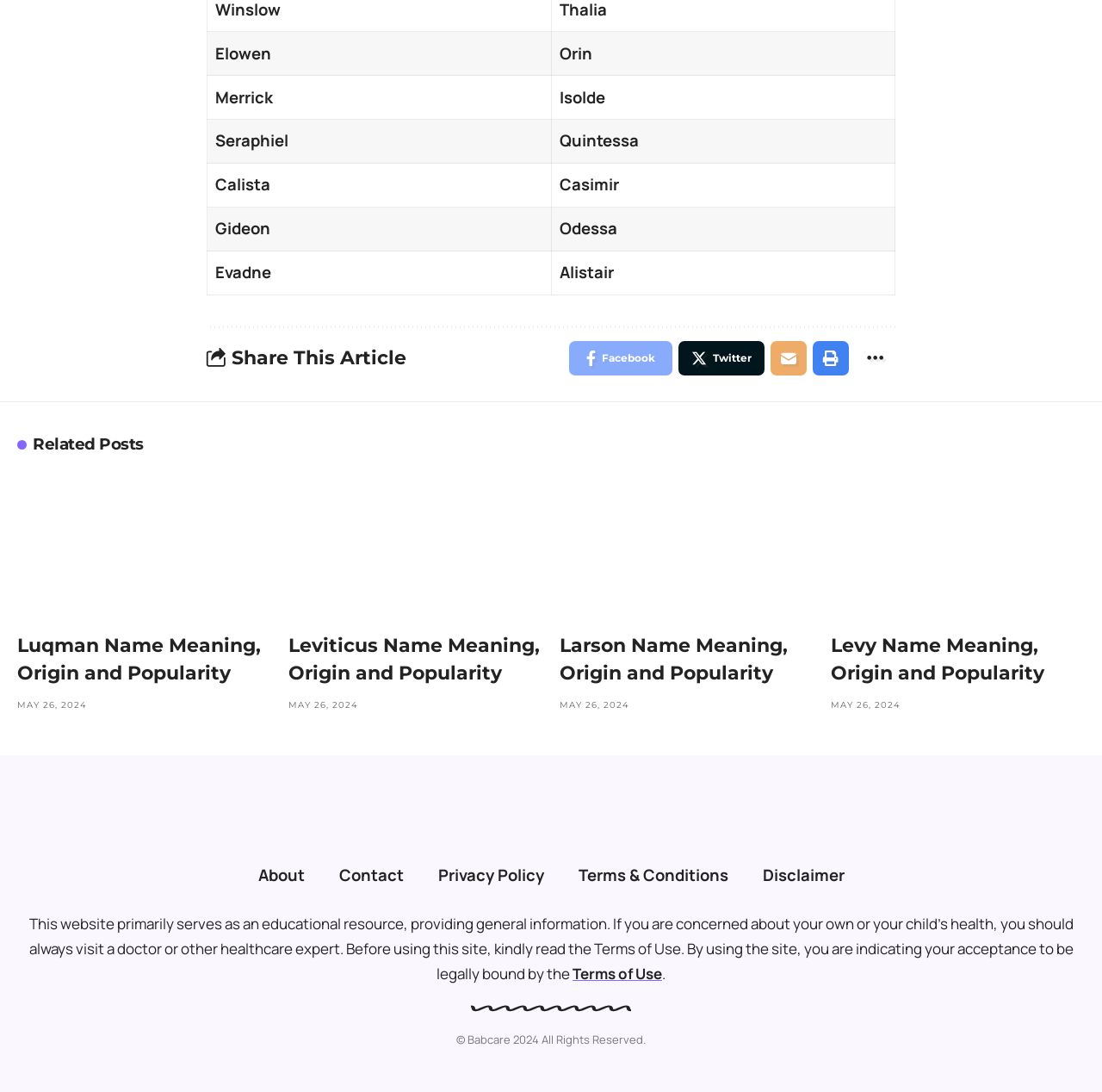Extract the bounding box coordinates for the UI element described by the text: "parent_node: Facebook aria-label="More"". The coordinates should be in the form of [left, top, right, bottom] with values between 0 and 1.

[0.776, 0.312, 0.812, 0.344]